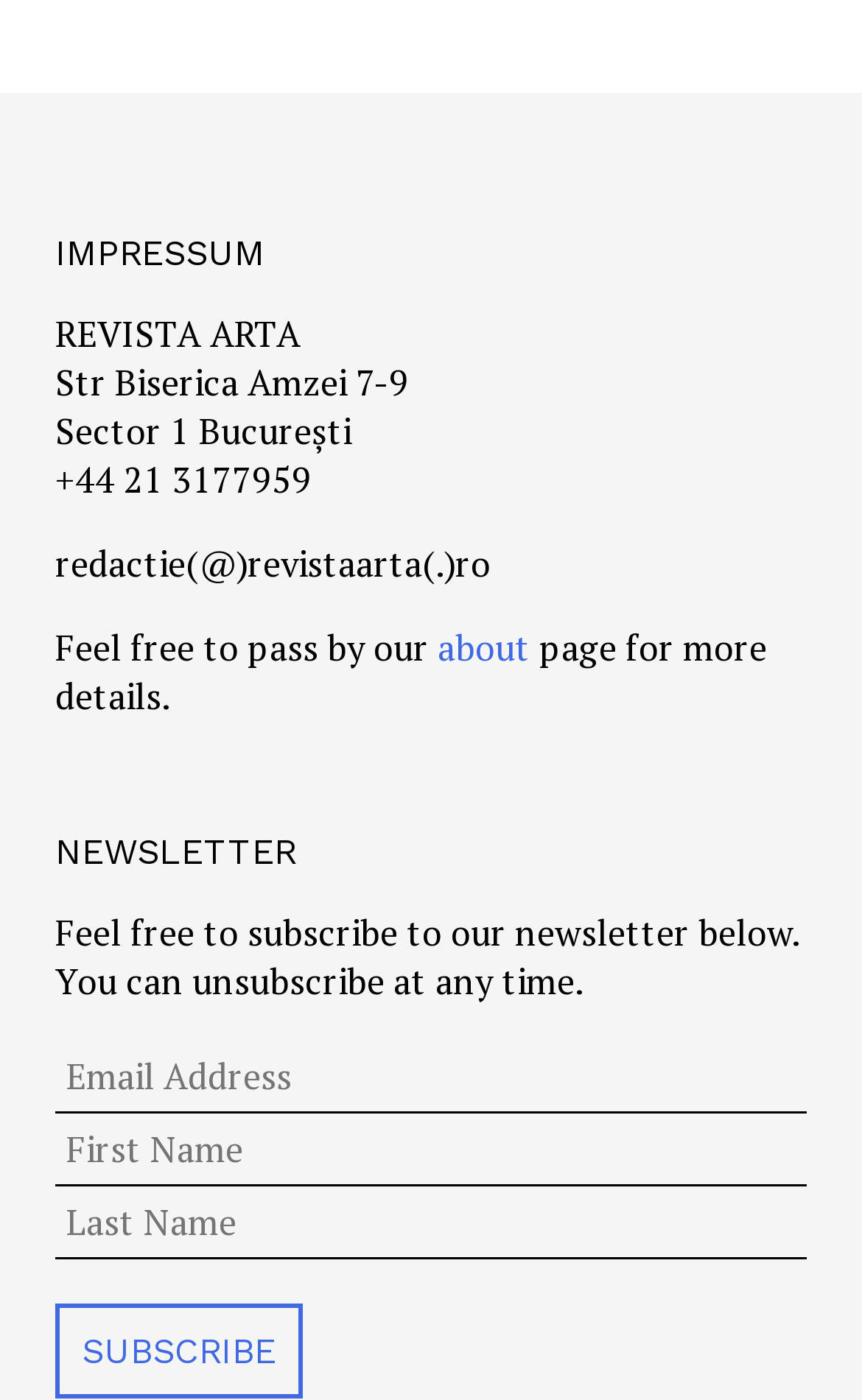Based on the image, provide a detailed response to the question:
How can users contact the publication?

Users can contact the publication through the phone number '+44 21 3177959' and the email address 'redactie(@)revistaarta(.)ro', which are provided in the static text elements below the publication address.